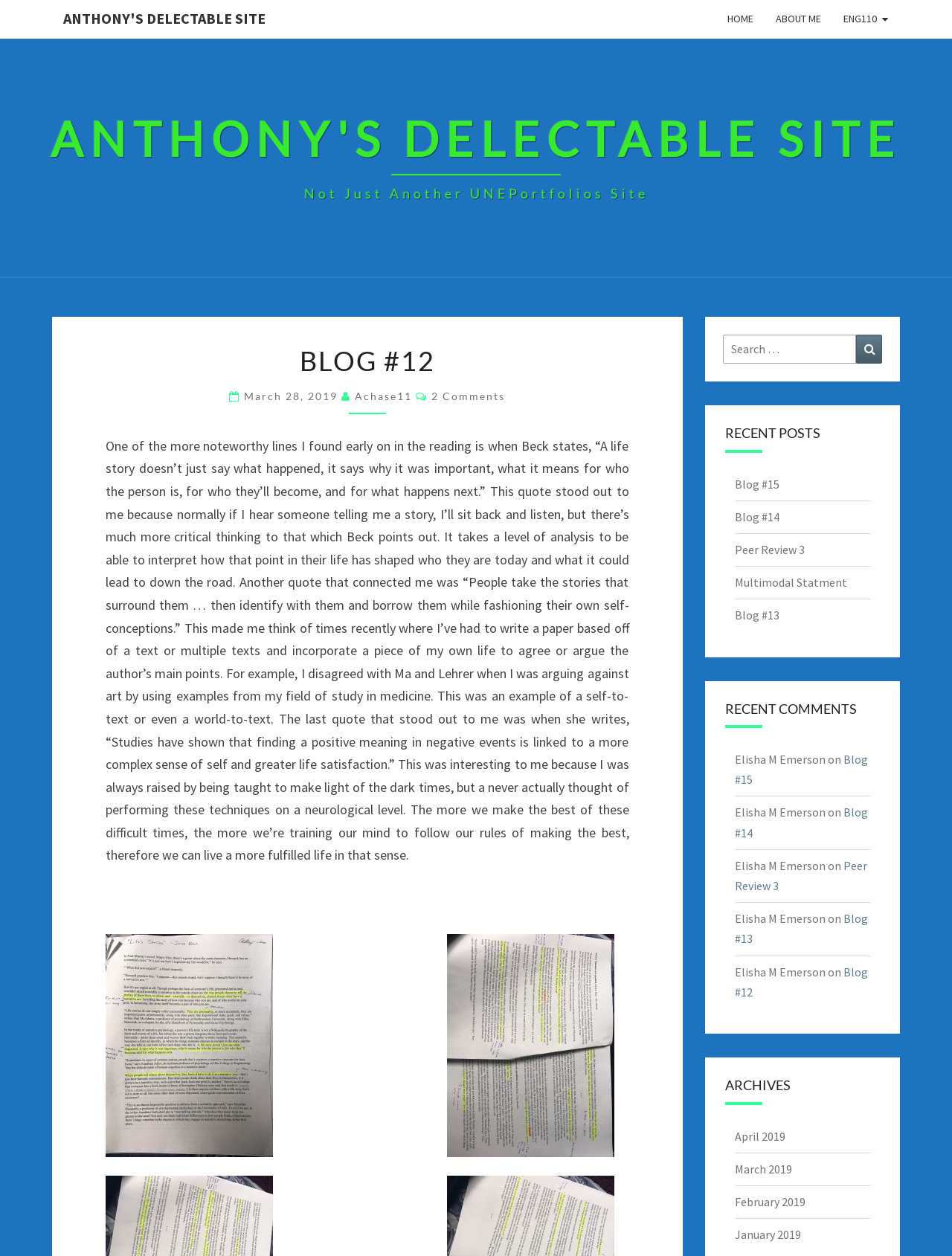From the element description April 2019, predict the bounding box coordinates of the UI element. The coordinates must be specified in the format (top-left x, top-left y, bottom-right x, bottom-right y) and should be within the 0 to 1 range.

[0.771, 0.899, 0.825, 0.91]